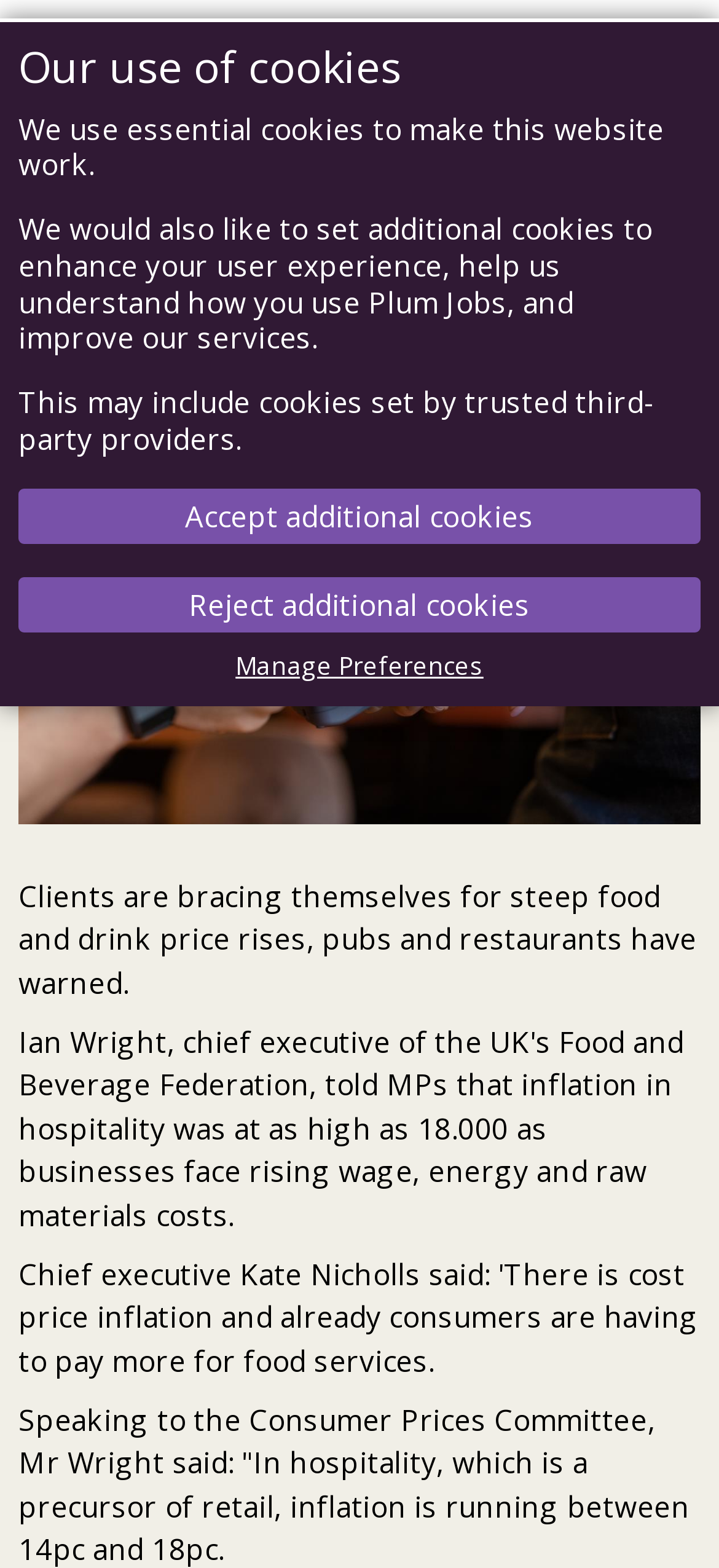What is the date of the article?
Look at the image and answer the question with a single word or phrase.

THURSDAY, OCTOBER 21, 2021